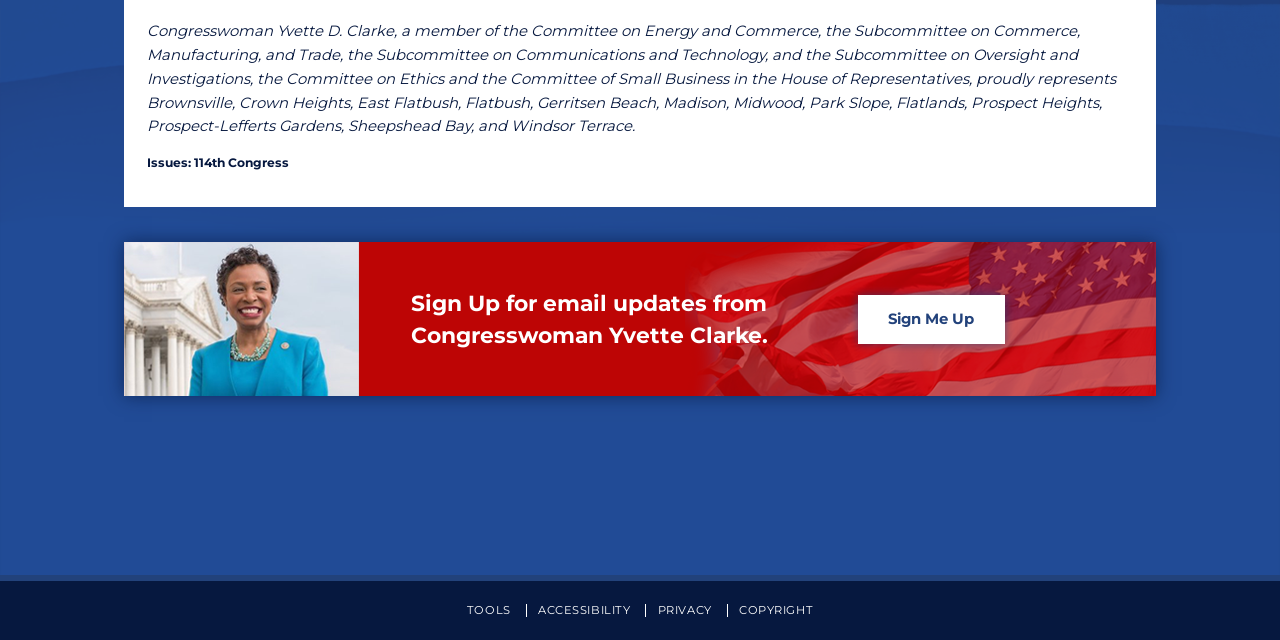Given the element description, predict the bounding box coordinates in the format (top-left x, top-left y, bottom-right x, bottom-right y). Make sure all values are between 0 and 1. Here is the element description: Veterans Resources

[0.798, 0.002, 0.955, 0.046]